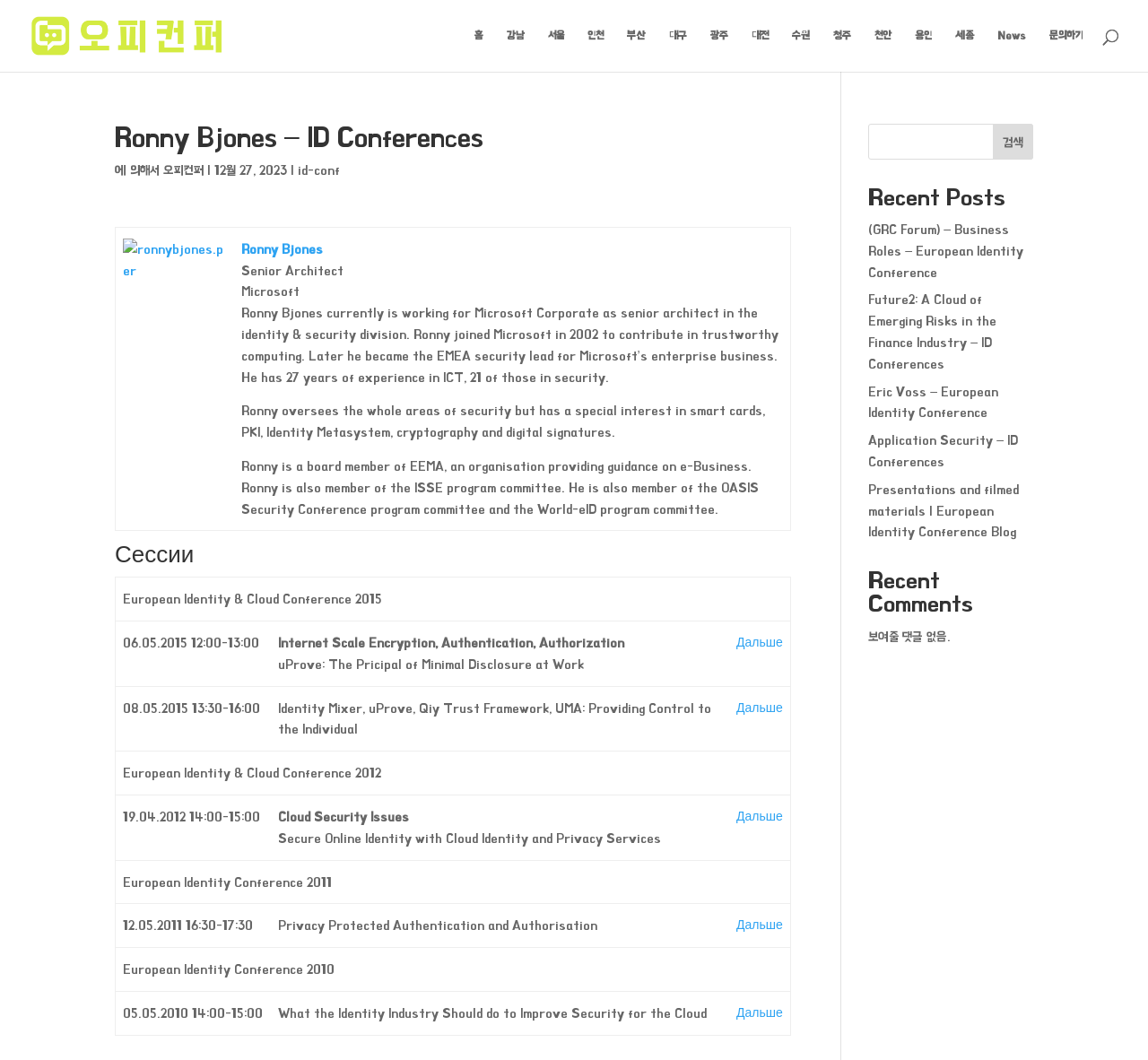Based on the element description Application Security – ID Conferences, identify the bounding box coordinates for the UI element. The coordinates should be in the format (top-left x, top-left y, bottom-right x, bottom-right y) and within the 0 to 1 range.

[0.756, 0.409, 0.887, 0.442]